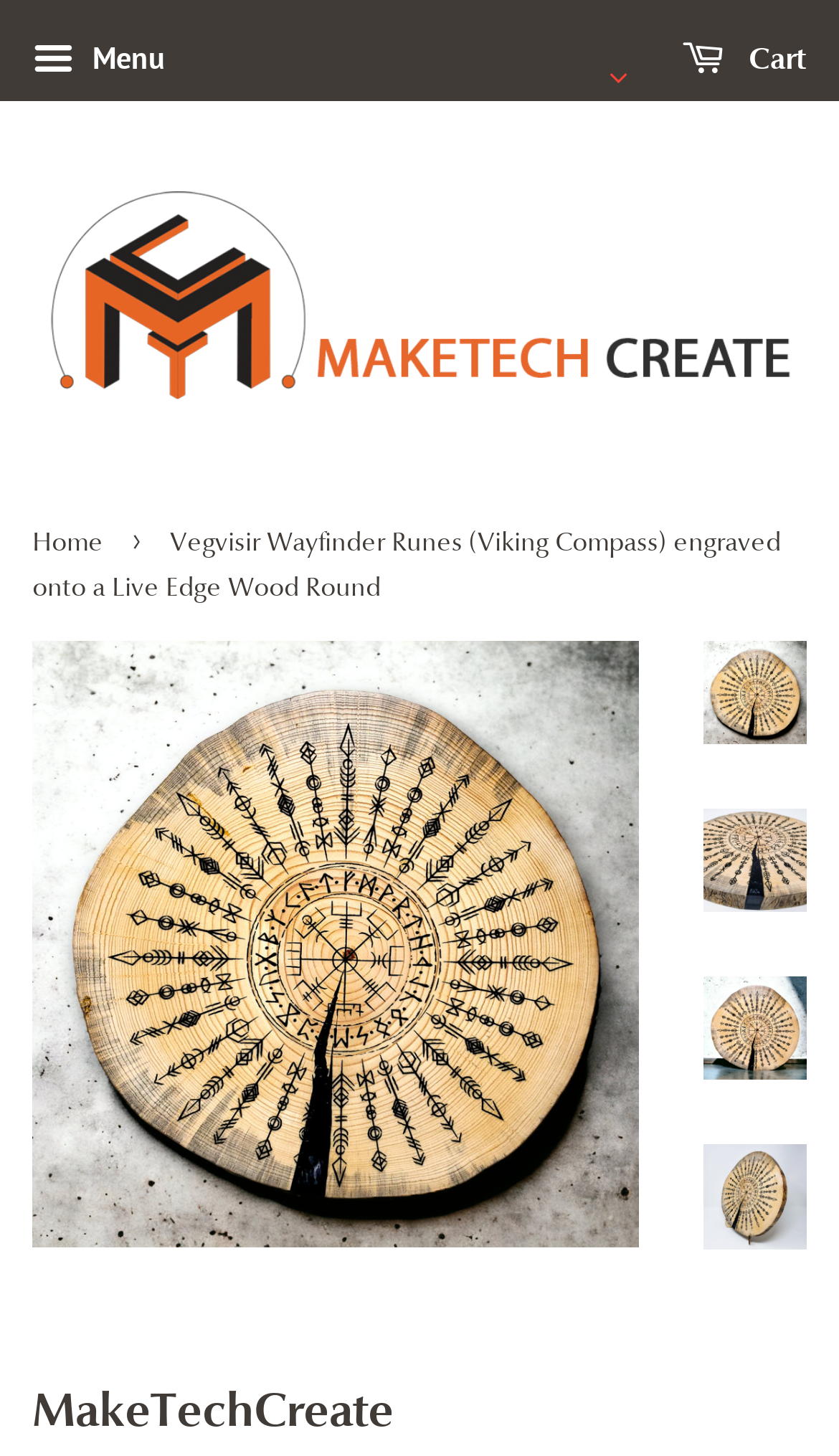Provide the bounding box coordinates in the format (top-left x, top-left y, bottom-right x, bottom-right y). All values are floating point numbers between 0 and 1. Determine the bounding box coordinate of the UI element described as: alt="MakeTechCreate"

[0.038, 0.129, 0.962, 0.276]